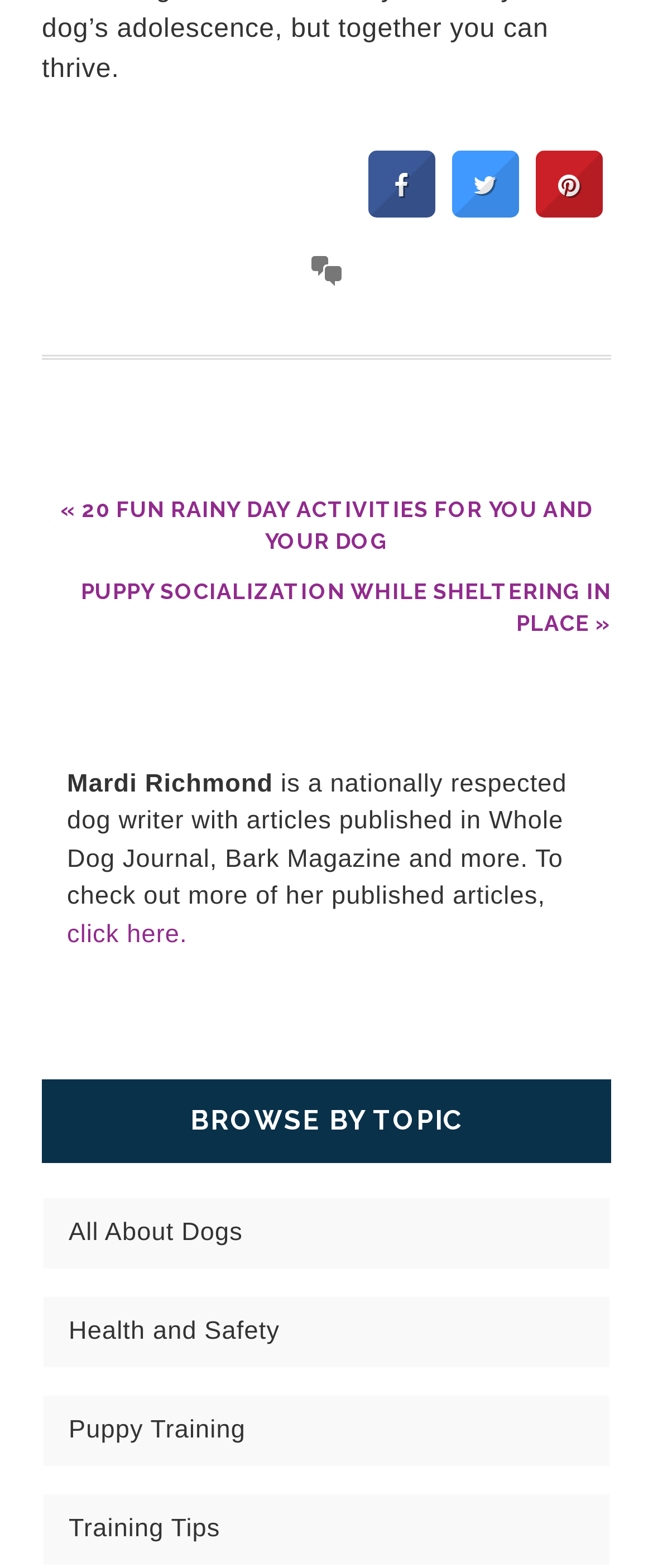Please mark the bounding box coordinates of the area that should be clicked to carry out the instruction: "check out more published articles by Mardi Richmond".

[0.103, 0.587, 0.287, 0.605]